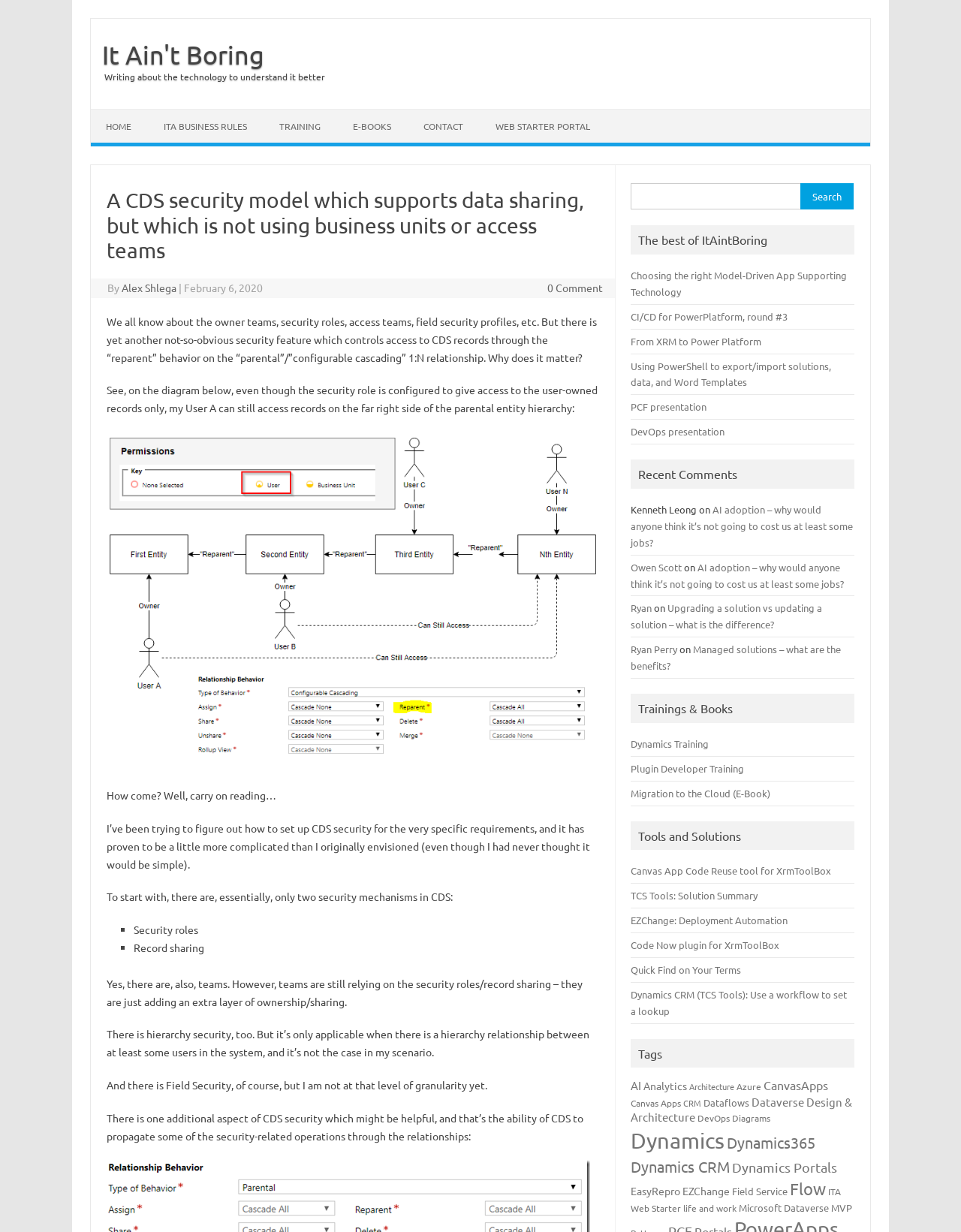Could you specify the bounding box coordinates for the clickable section to complete the following instruction: "Click on the link 'Dynamics Training'"?

[0.657, 0.598, 0.738, 0.609]